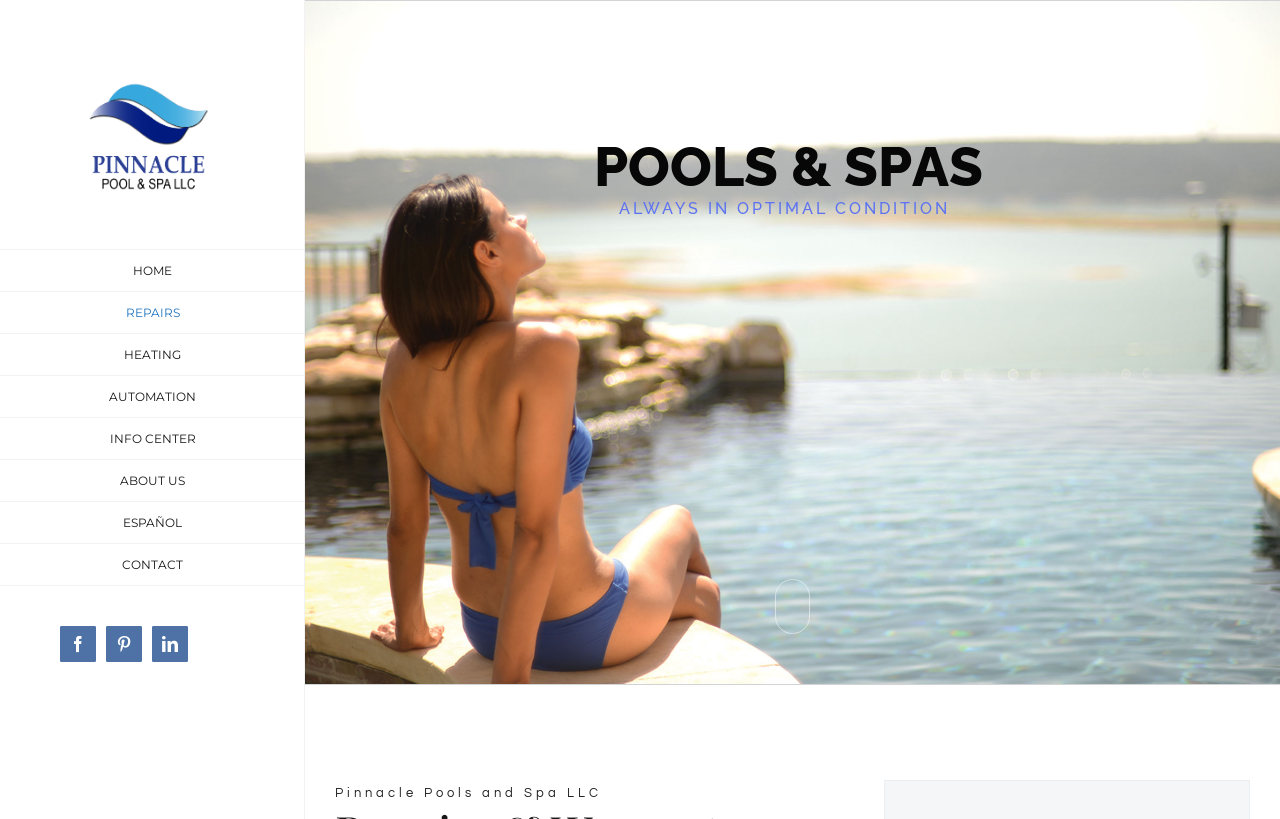Please find the bounding box coordinates of the element that must be clicked to perform the given instruction: "Go to HOME page". The coordinates should be four float numbers from 0 to 1, i.e., [left, top, right, bottom].

[0.0, 0.304, 0.238, 0.356]